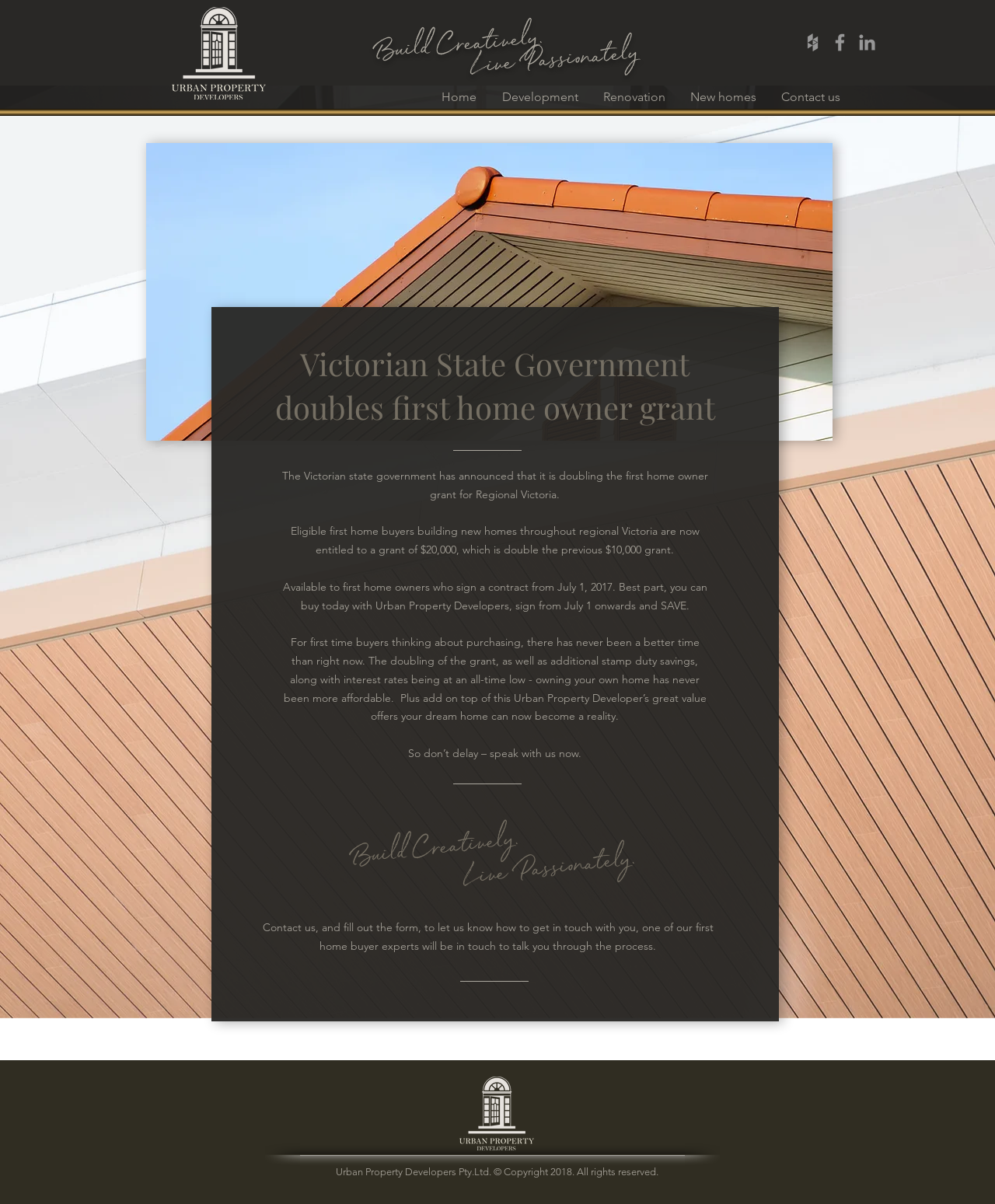Provide a thorough description of this webpage.

The webpage is about Urban Property Developers, specifically focusing on the first home grant offered by the Victorian State Government. At the top of the page, there is a social bar with three grey icons: Houzz, Facebook, and LinkedIn. Below the social bar, there is a logo of Urban Property Developers with a link to the website.

The main content of the page is divided into two sections. The top section has a heading that announces the doubling of the first home owner grant for Regional Victoria. Below the heading, there are several paragraphs of text that explain the details of the grant, including the eligibility criteria, the amount of the grant, and the benefits of purchasing a home with Urban Property Developers.

The text is arranged in a clear and readable format, with short paragraphs and blank lines separating the different sections. There are no images on the page, except for the logo of Urban Property Developers and the social media icons.

At the bottom of the page, there is a call-to-action section that encourages visitors to contact Urban Property Developers to learn more about the first home grant and the home buying process. The page ends with a copyright notice and the year 2018.

On the top-right corner of the page, there is a navigation menu with links to different sections of the website, including Home, Development, Renovation, New Homes, and Contact Us.